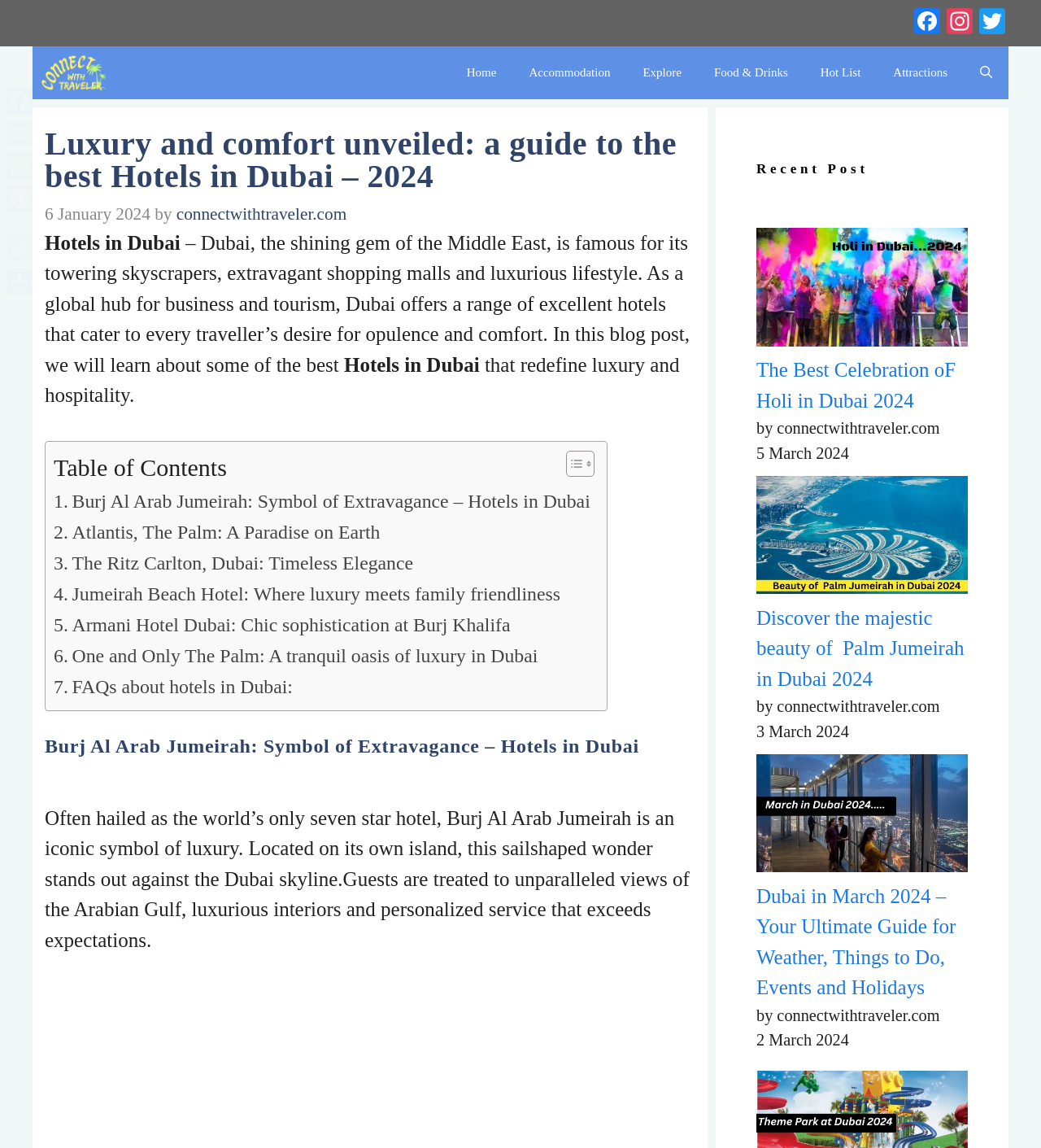Identify and extract the main heading of the webpage.

Luxury and comfort unveiled: a guide to the best Hotels in Dubai – 2024